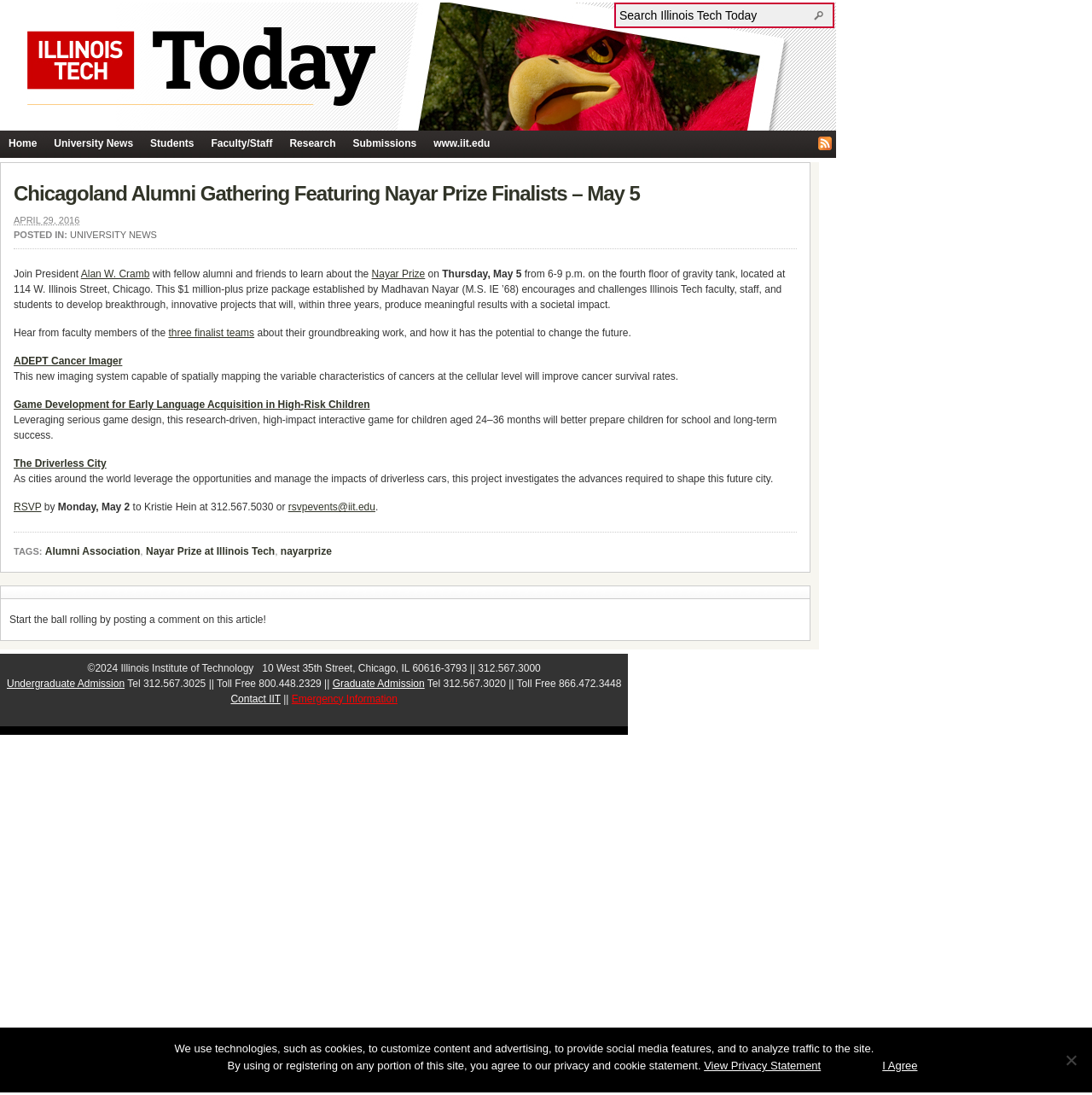What is the event date?
Use the information from the screenshot to give a comprehensive response to the question.

I found the event date by looking at the main content of the webpage, which mentions 'Chicagoland Alumni Gathering Featuring Nayar Prize Finalists – May 5'. The date 'May 5' is explicitly mentioned in the text.